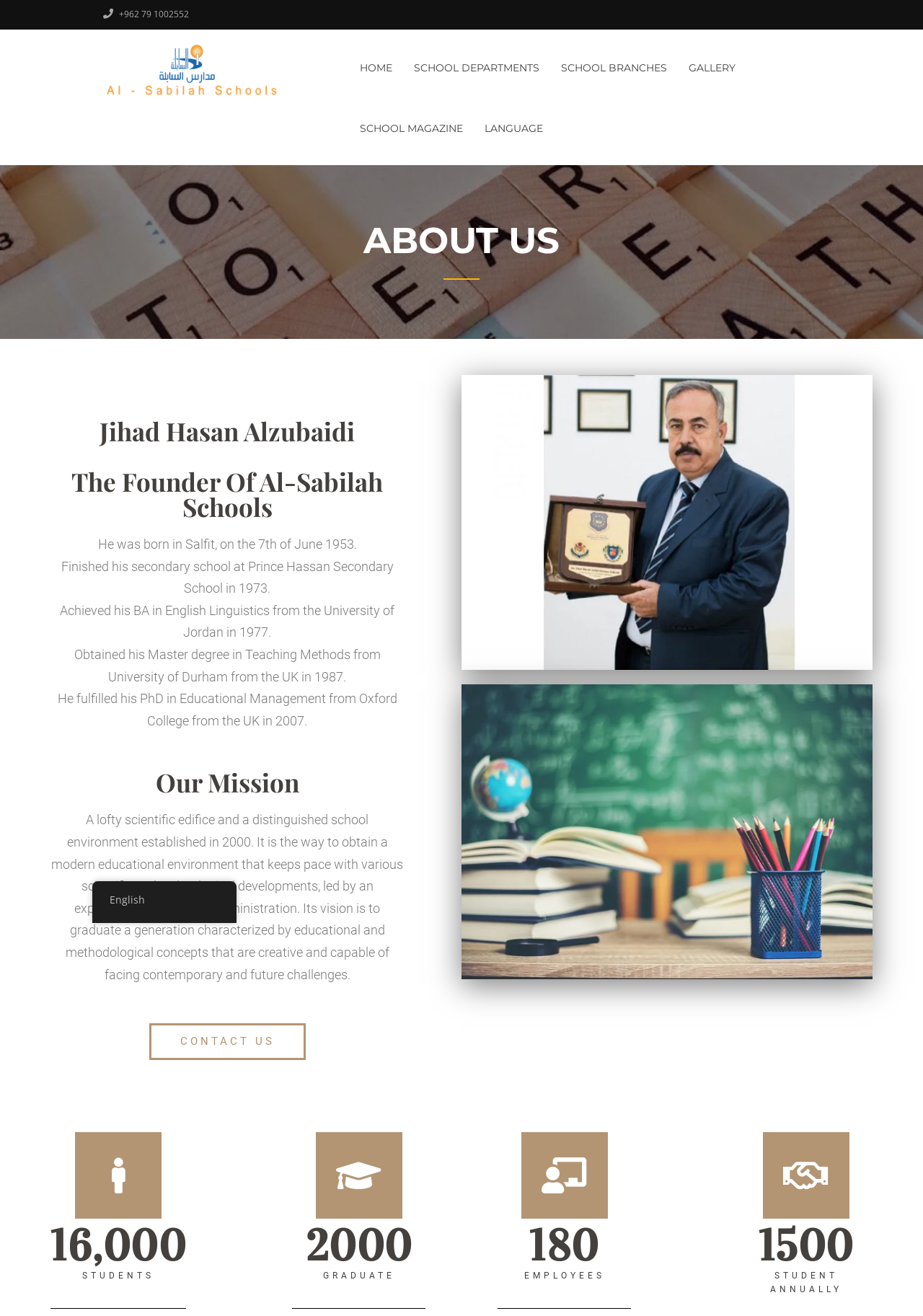What is the name of the school where Jihad Hasan Alzubaidi finished his secondary education?
Please look at the screenshot and answer in one word or a short phrase.

Prince Hassan Secondary School